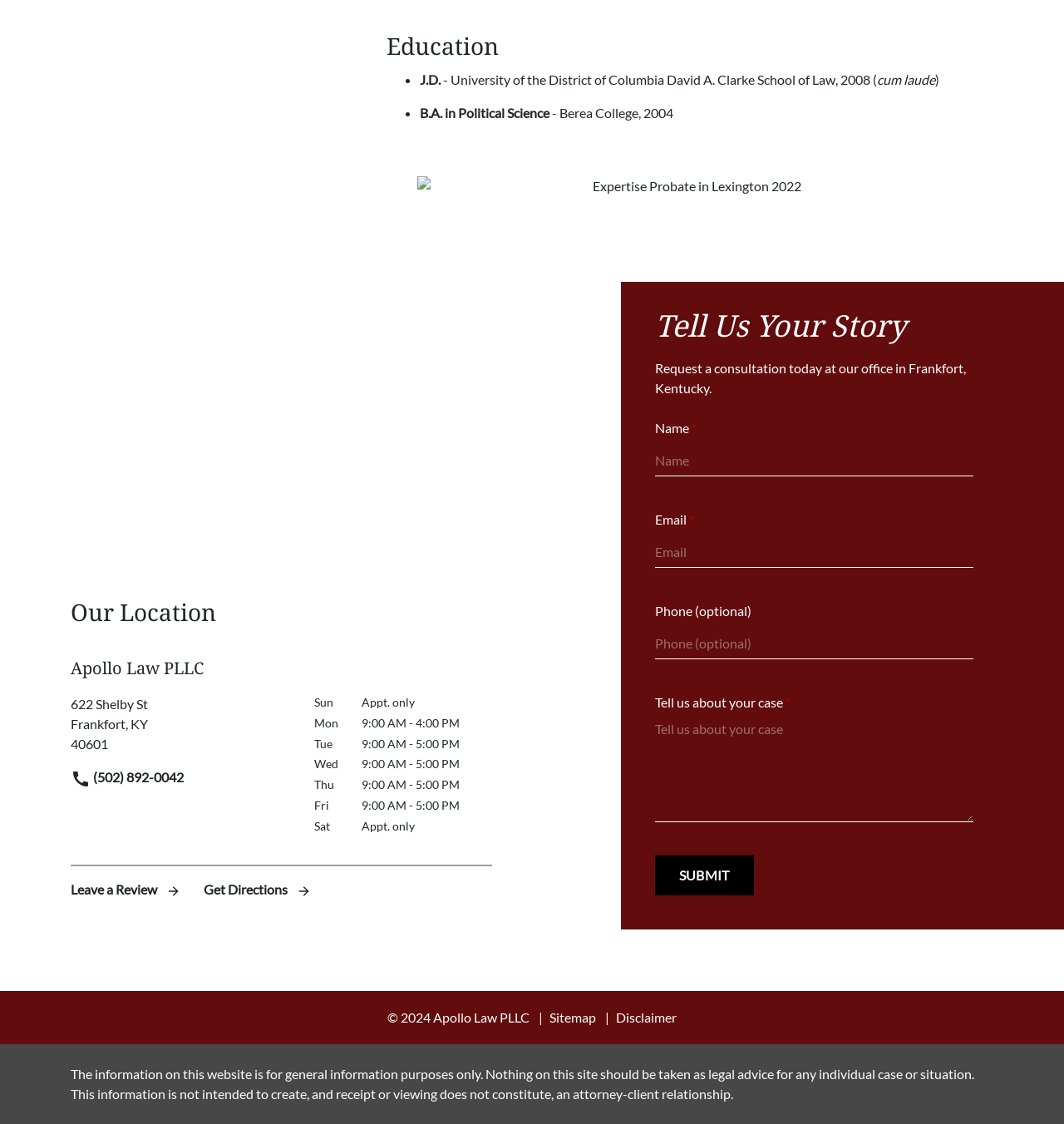Find the bounding box of the web element that fits this description: "Leave a Review".

[0.066, 0.784, 0.172, 0.798]